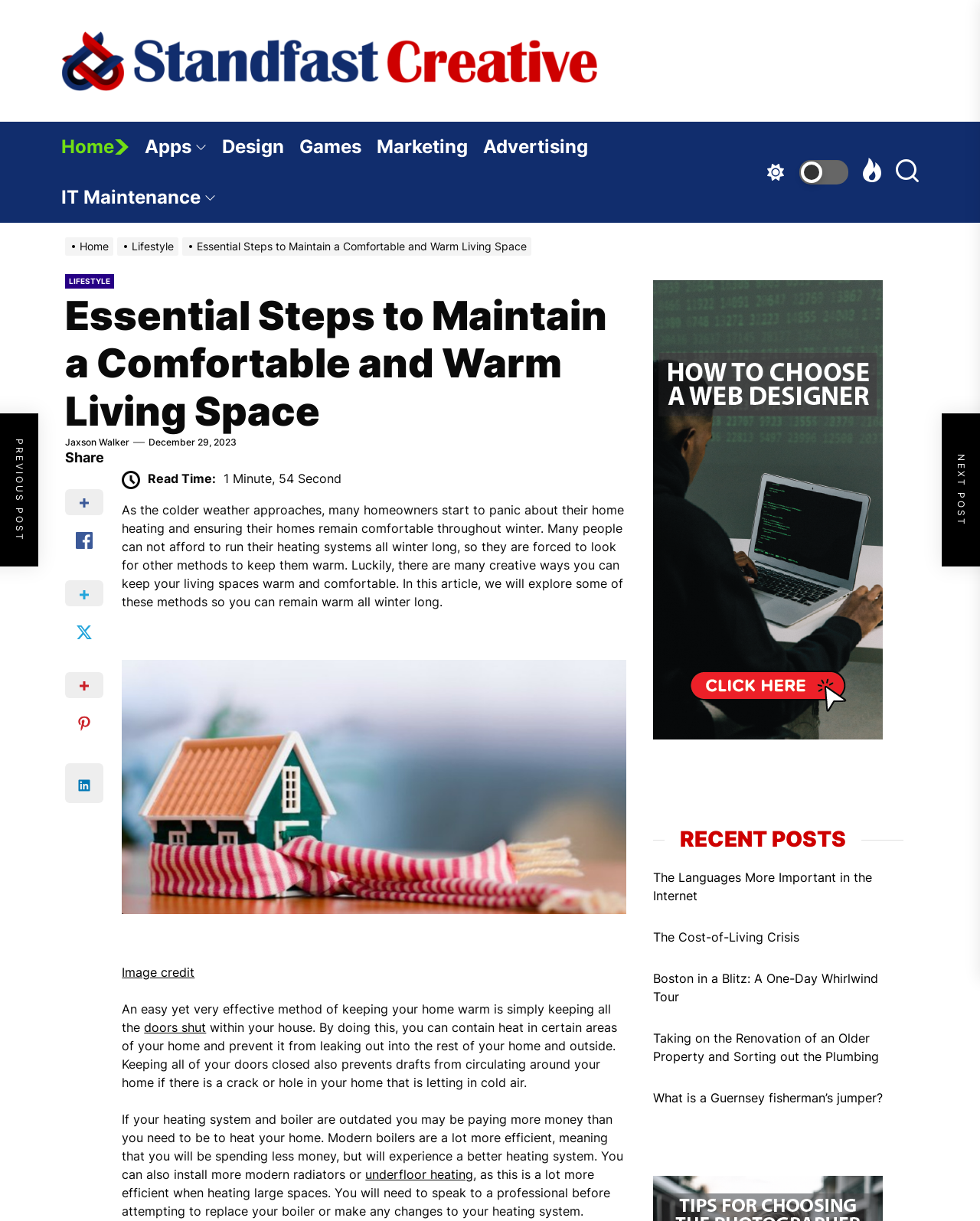What is the topic of the image credit link?
Please provide a comprehensive and detailed answer to the question.

I found the topic of the image credit link by looking at the link with text 'Image credit' below the article content. This link is likely to be related to the image used in the article.